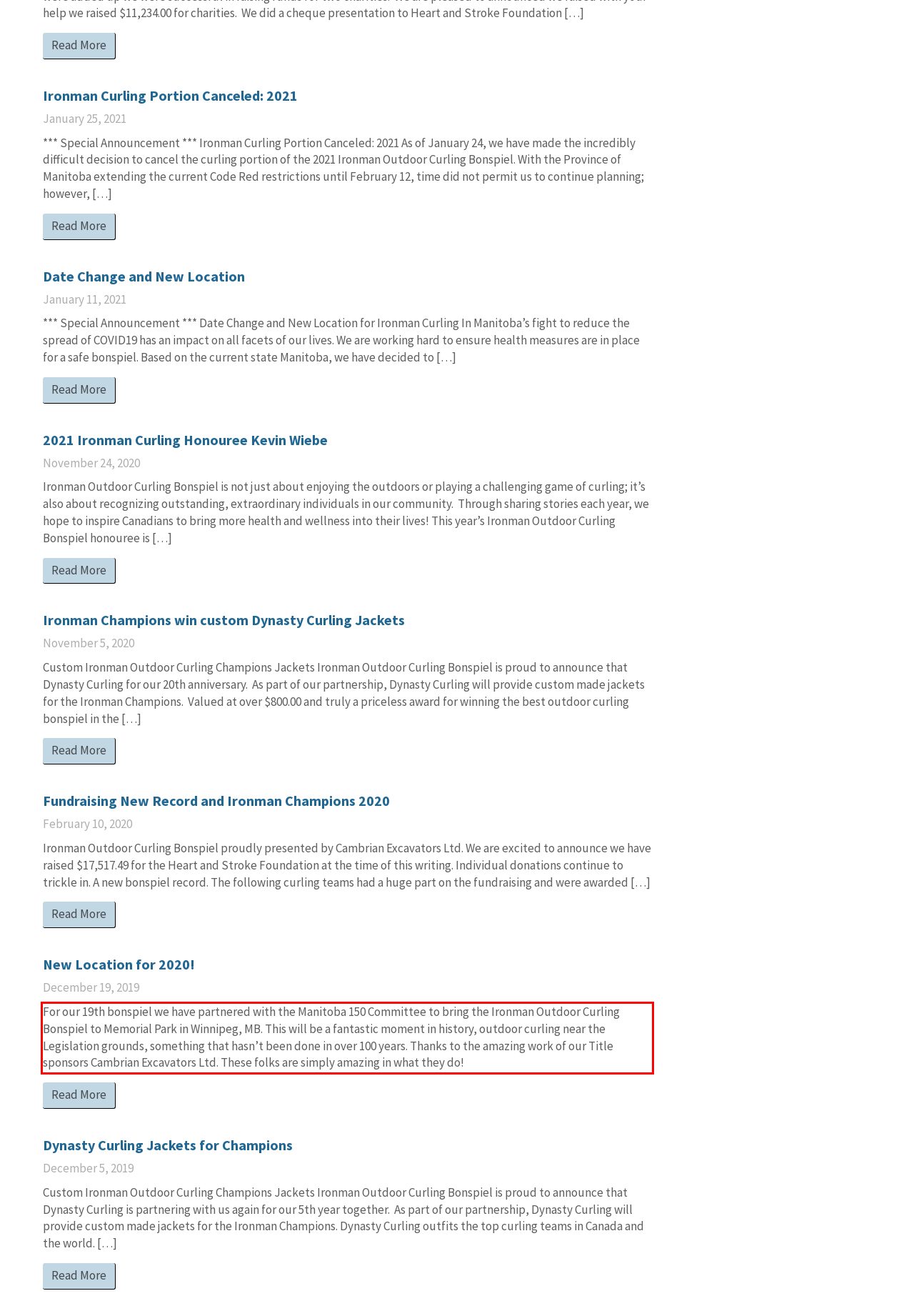Given a webpage screenshot with a red bounding box, perform OCR to read and deliver the text enclosed by the red bounding box.

For our 19th bonspiel we have partnered with the Manitoba 150 Committee to bring the Ironman Outdoor Curling Bonspiel to Memorial Park in Winnipeg, MB. This will be a fantastic moment in history, outdoor curling near the Legislation grounds, something that hasn’t been done in over 100 years. Thanks to the amazing work of our Title sponsors Cambrian Excavators Ltd. These folks are simply amazing in what they do!